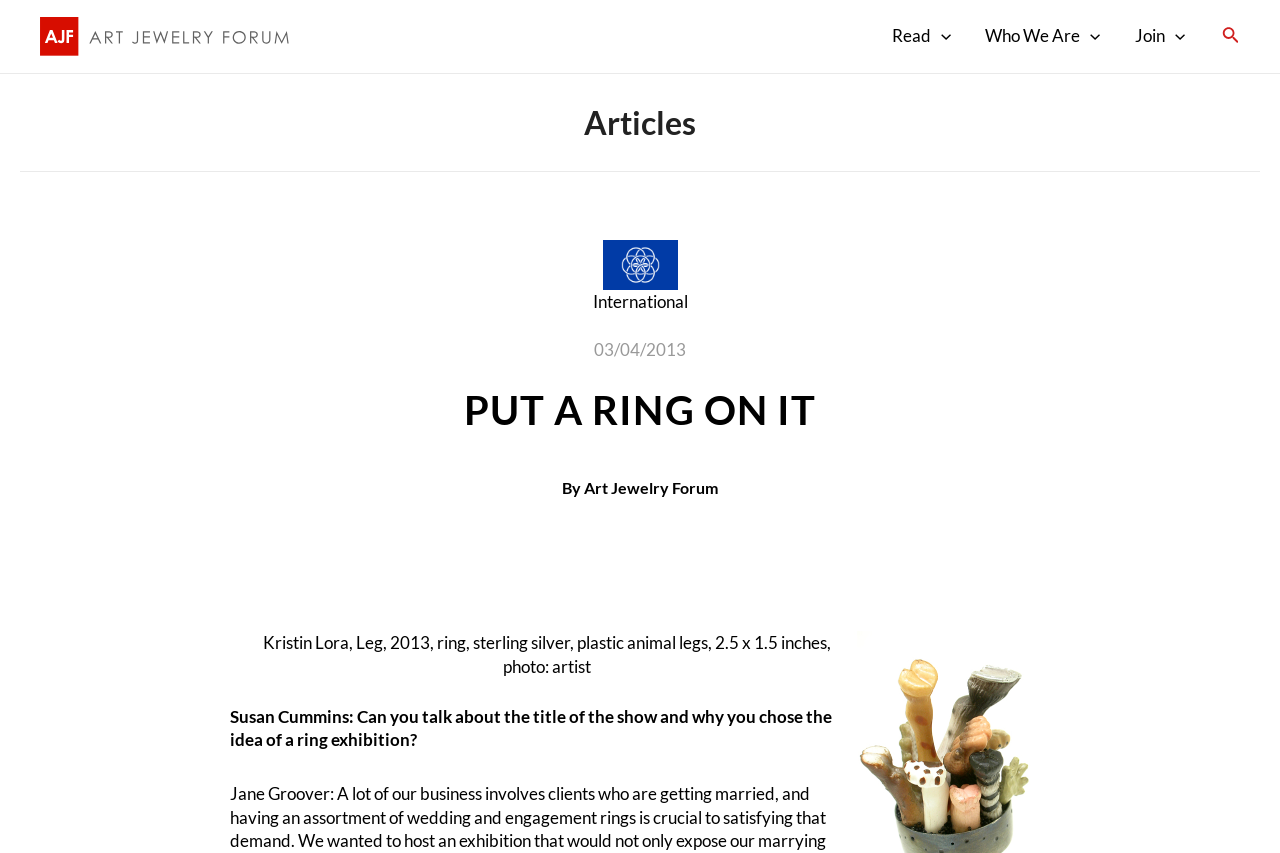Can you identify and provide the main heading of the webpage?

PUT A RING ON IT